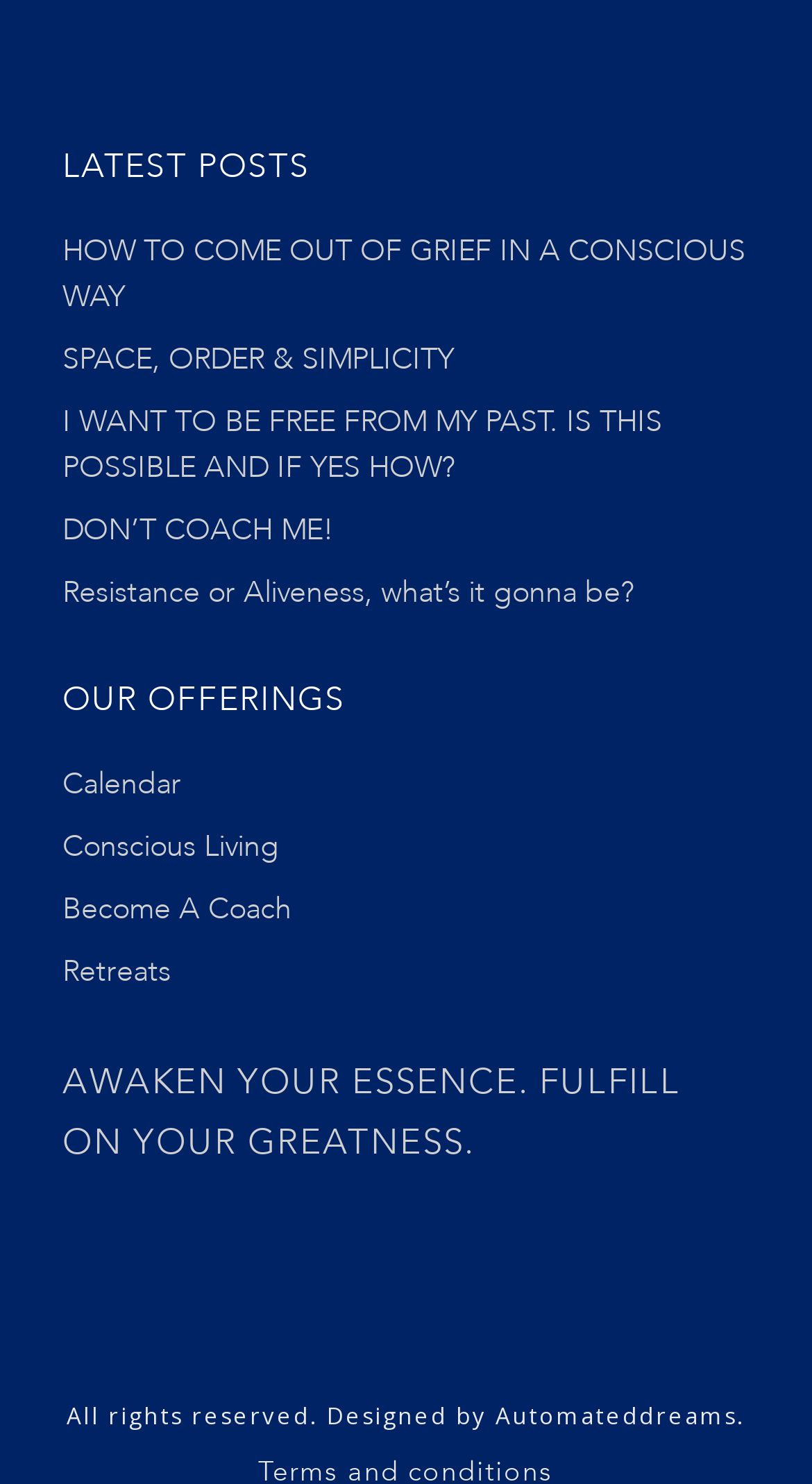Could you locate the bounding box coordinates for the section that should be clicked to accomplish this task: "Visit Greek Women in STEM".

None